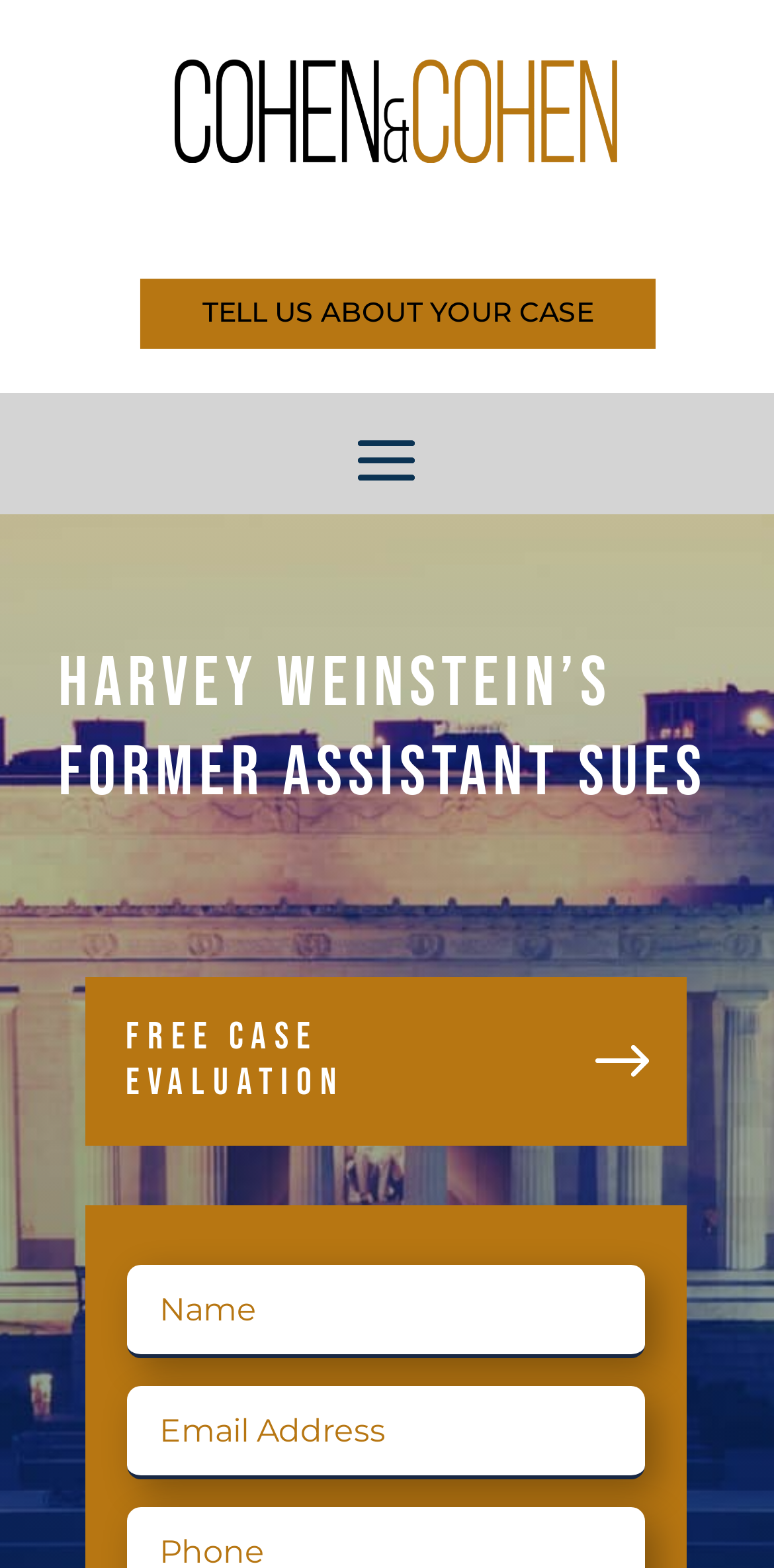Can you find and provide the title of the webpage?

HARVEY WEINSTEIN’S FORMER ASSISTANT SUES